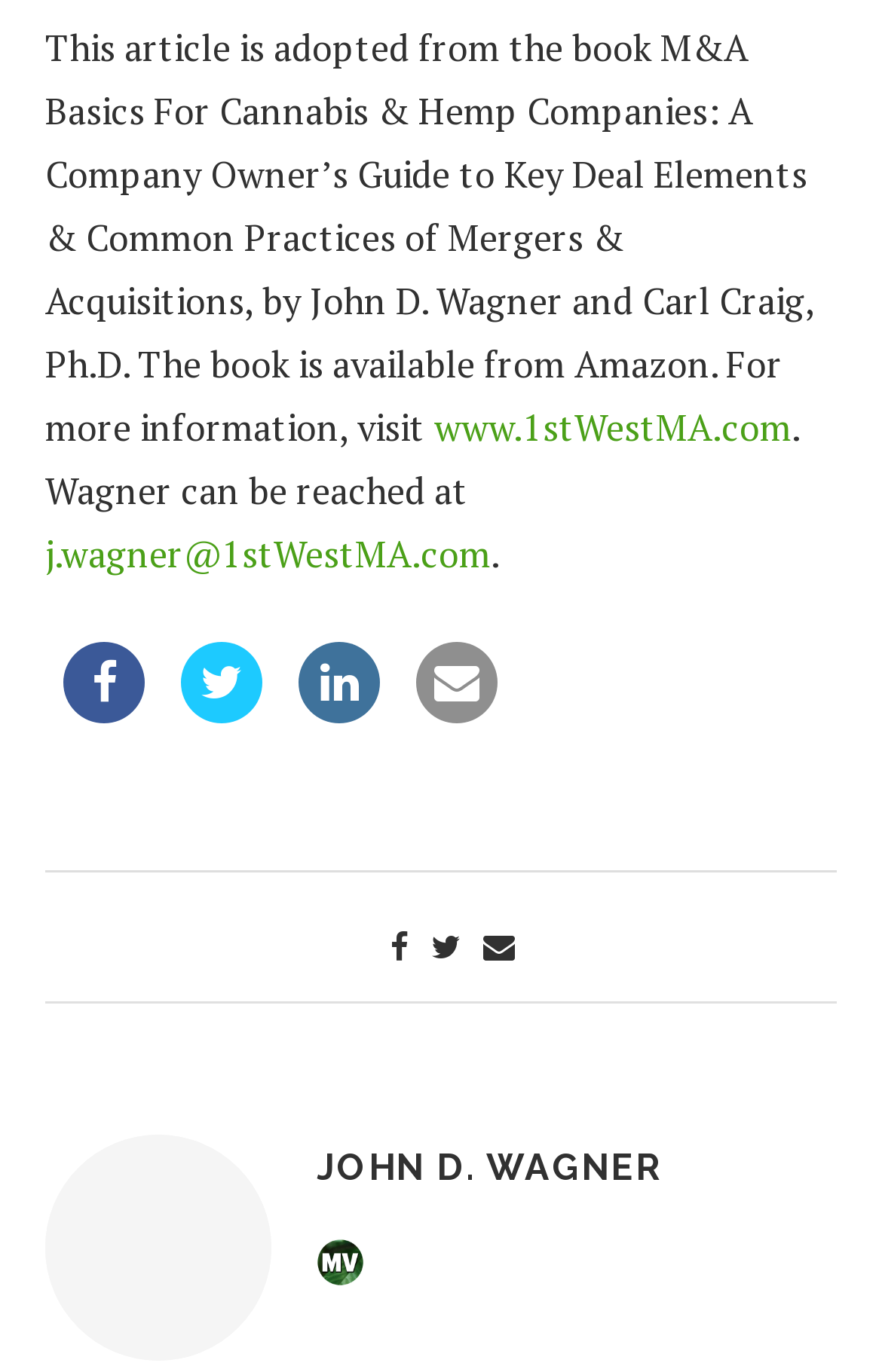Who are the authors of the book?
Please answer using one word or phrase, based on the screenshot.

John D. Wagner and Carl Craig